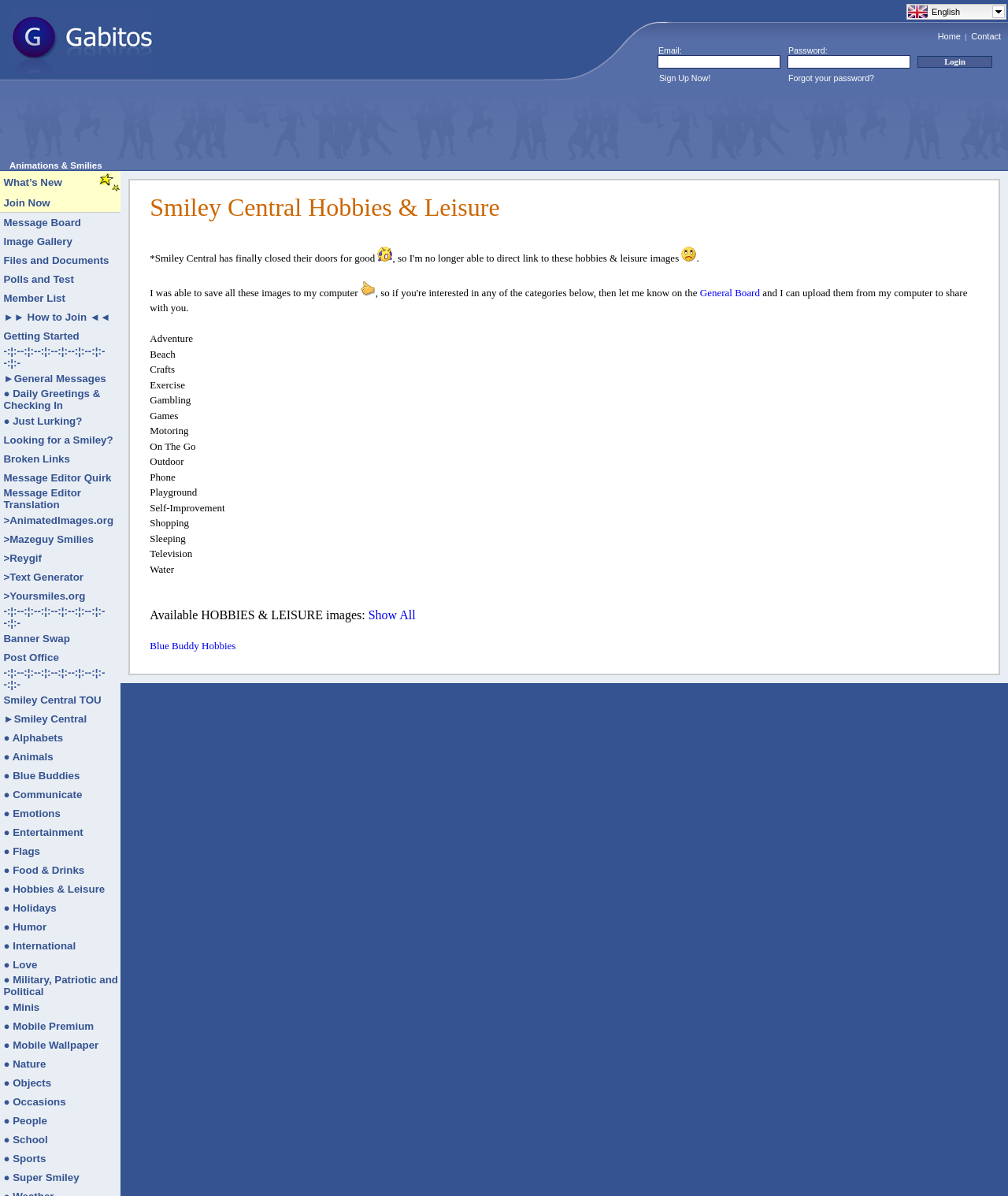Pinpoint the bounding box coordinates of the area that must be clicked to complete this instruction: "Enter email address".

[0.652, 0.046, 0.774, 0.057]